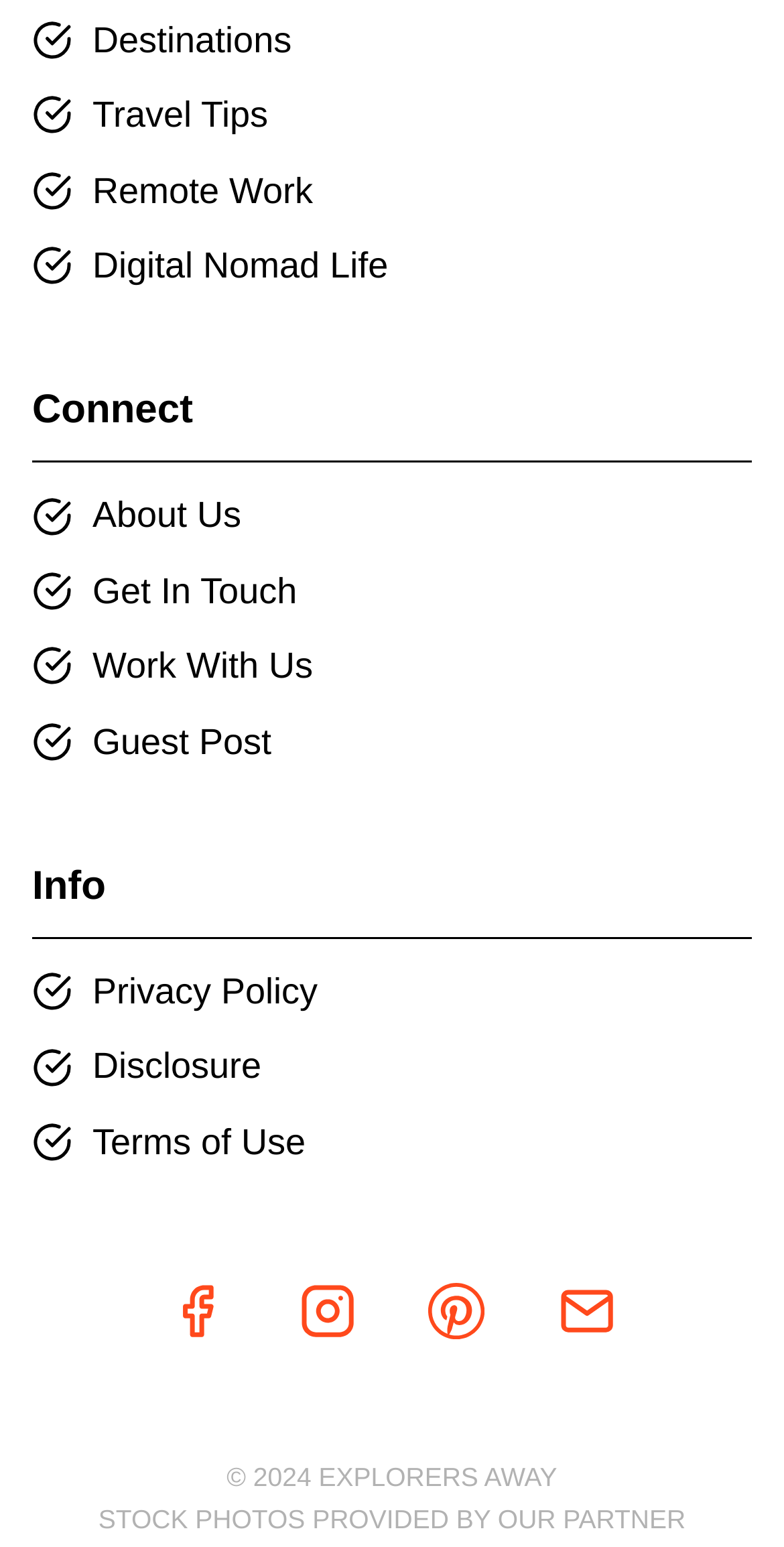What is the copyright year?
Give a detailed explanation using the information visible in the image.

The copyright year is mentioned at the bottom of the webpage, in the text '© 2024 EXPLORERS AWAY', which has a bounding box of [0.289, 0.945, 0.711, 0.965].